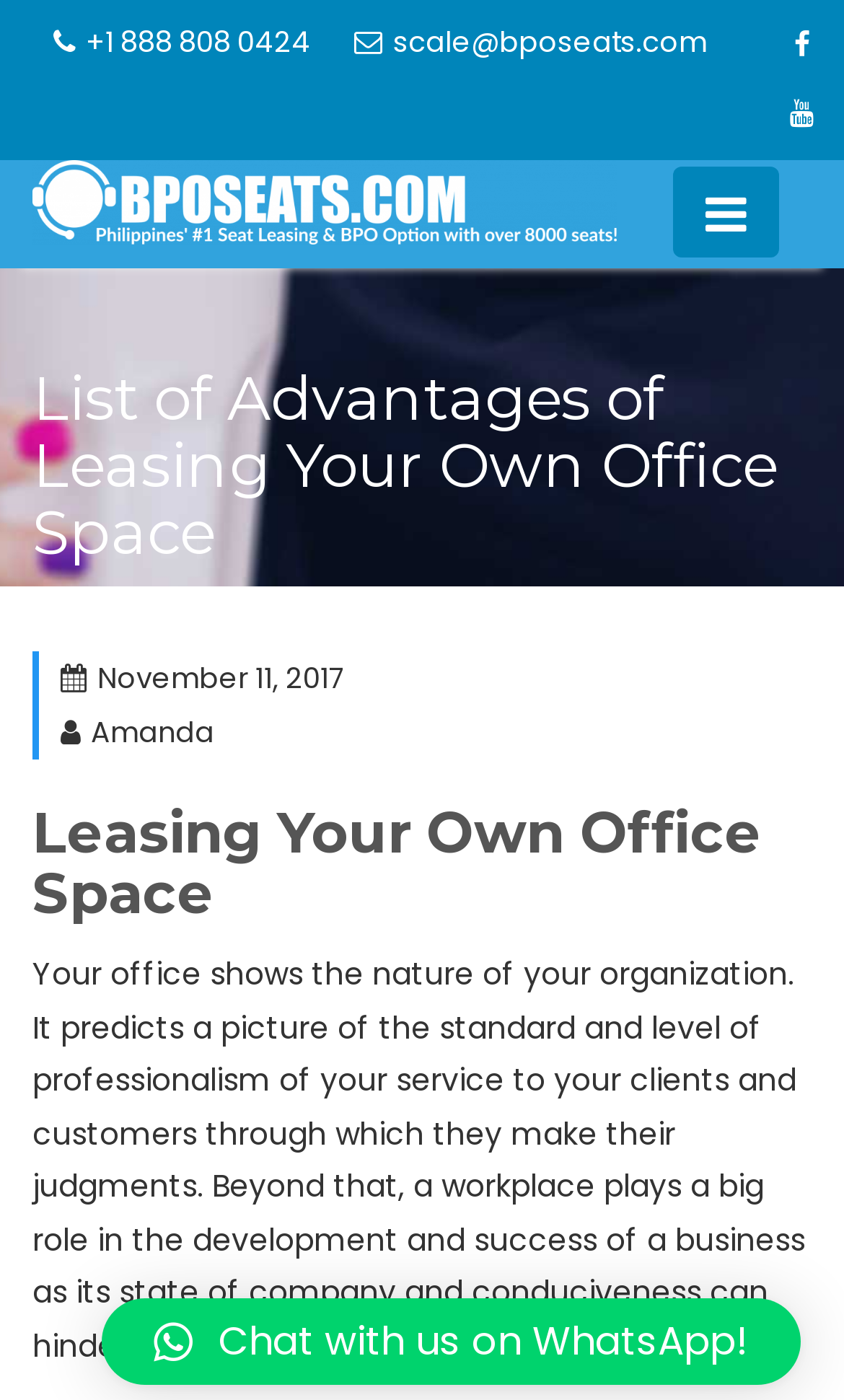Please identify the bounding box coordinates for the region that you need to click to follow this instruction: "Chat with us on WhatsApp".

[0.121, 0.927, 0.949, 0.989]